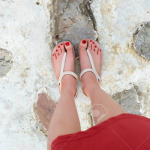Describe every aspect of the image in detail.

The image showcases a close-up view of a person's feet elegantly posed on a textured surface, likely outdoors. The feet are adorned with a striking red nail polish, highlighting a chic summer look. They are wearing simple, stylish sandals that accentuate the manicure, while the light fabric of the dress — hinting at a soft, flowing style — adds to the overall summery vibe. The background features a mix of natural stone textures, enhancing the casual yet fashionable setting. This visual pairs beautifully with the idea of showcasing vibrant red nail designs, perfect for a stylish day out.